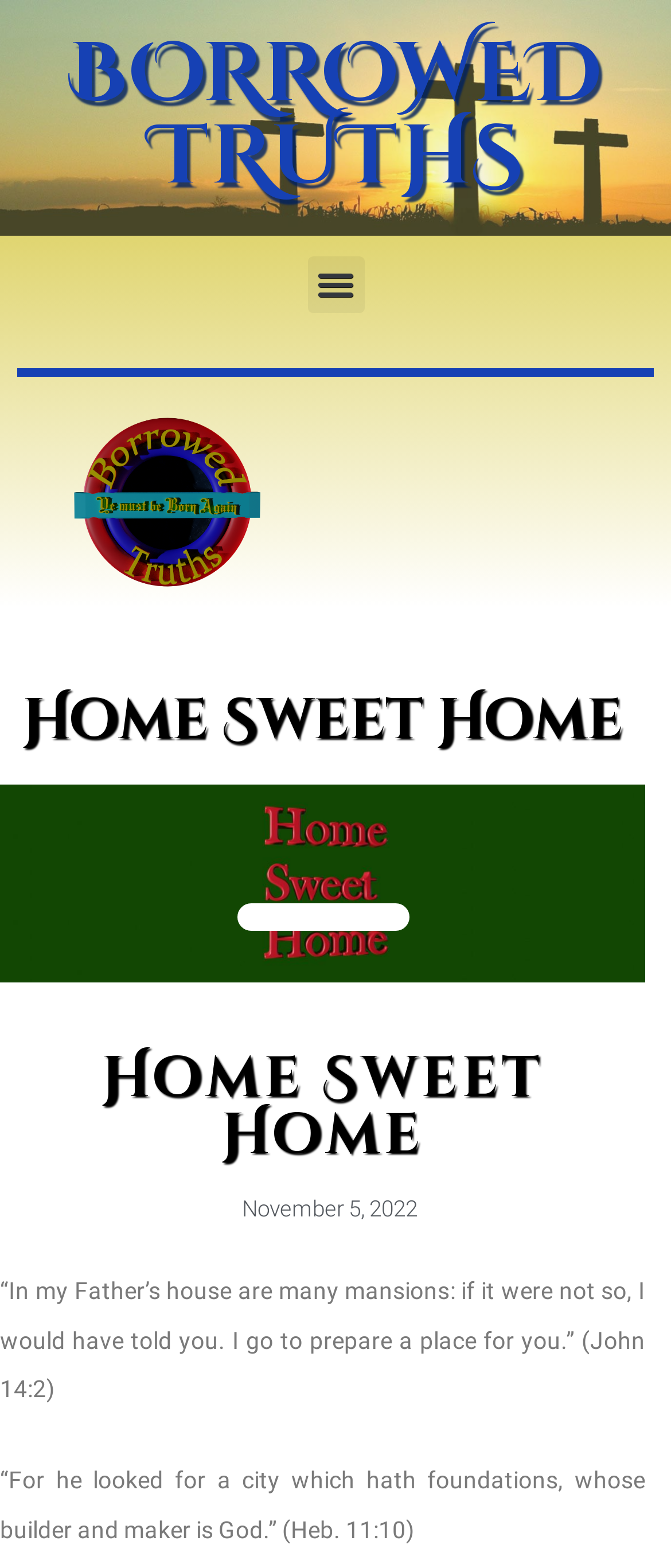Using the element description: "Menu", determine the bounding box coordinates. The coordinates should be in the format [left, top, right, bottom], with values between 0 and 1.

[0.458, 0.163, 0.542, 0.199]